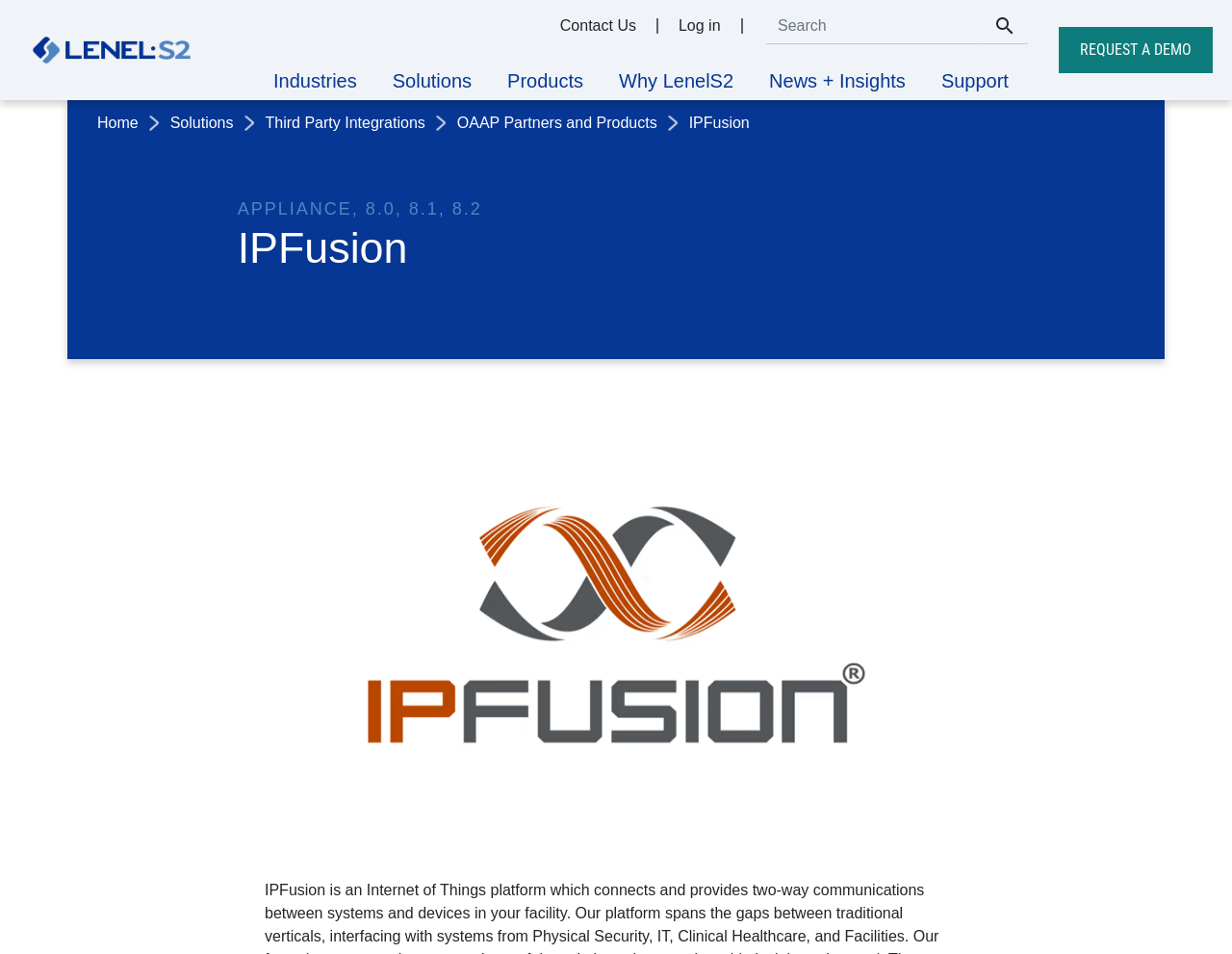Respond concisely with one word or phrase to the following query:
What is the logo of the company?

LenelS2